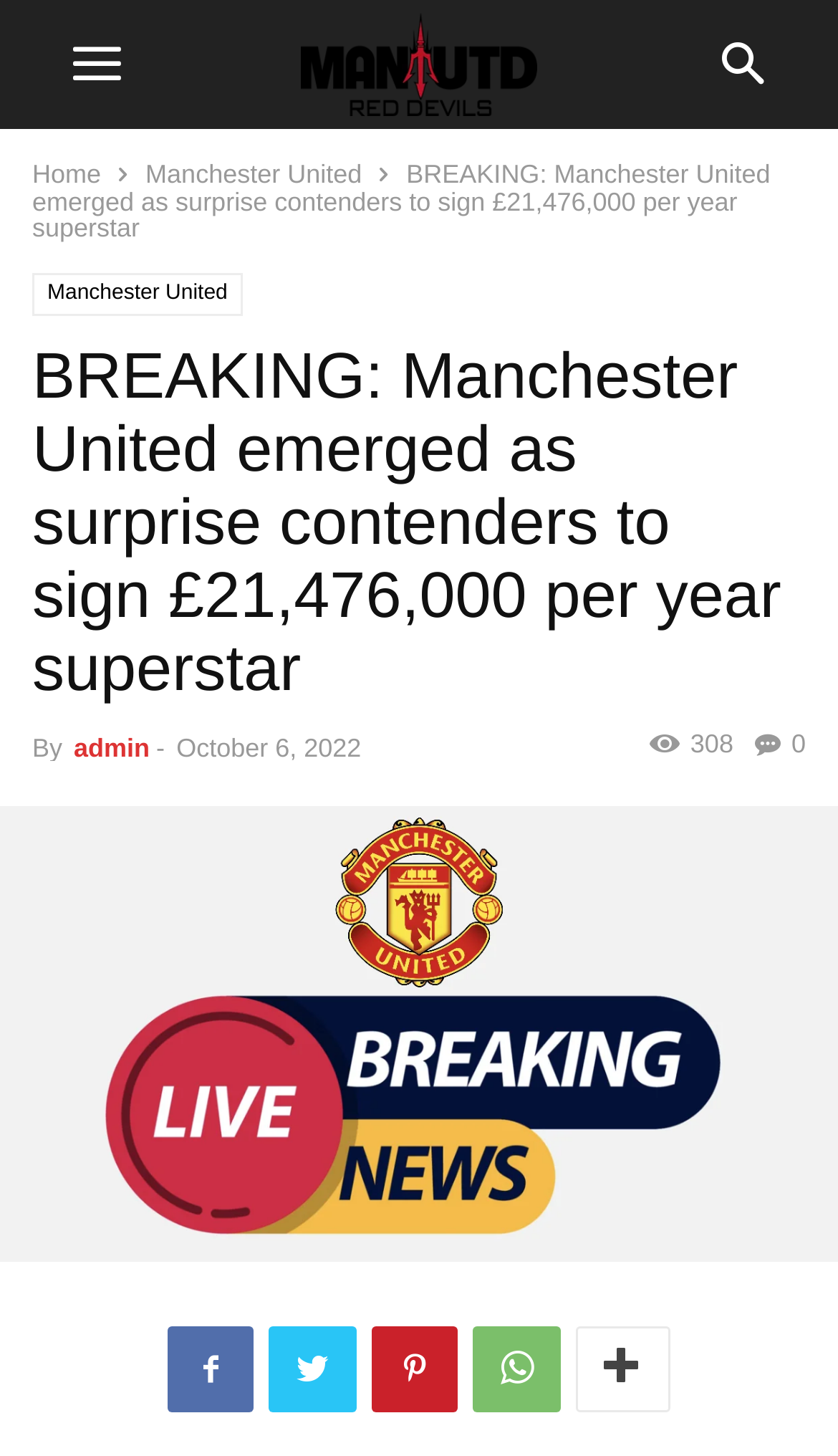Please identify the bounding box coordinates of the element on the webpage that should be clicked to follow this instruction: "understand regulatory classification". The bounding box coordinates should be given as four float numbers between 0 and 1, formatted as [left, top, right, bottom].

None